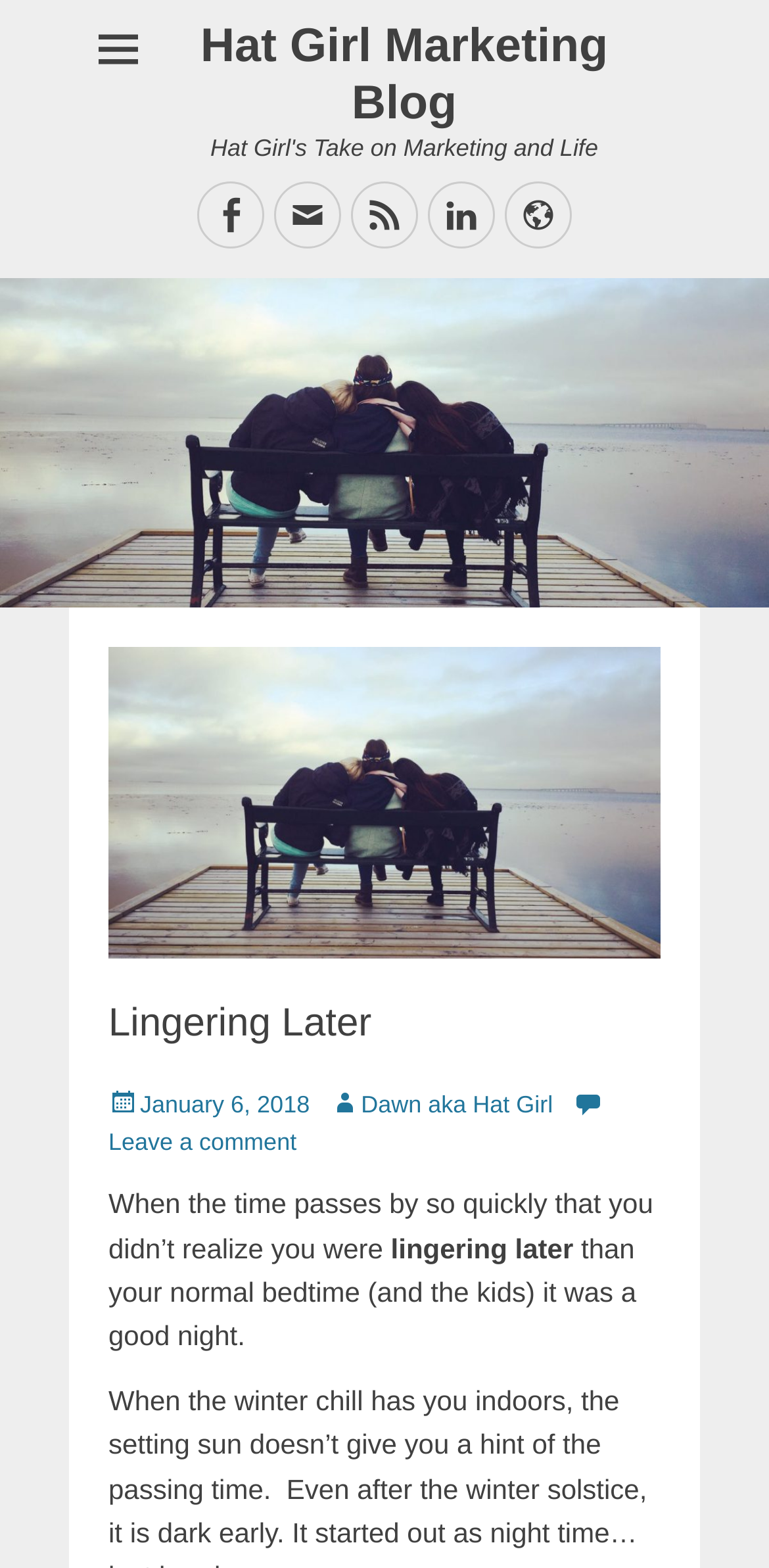Analyze the image and deliver a detailed answer to the question: What is the name of the blog?

The name of the blog can be found in the heading element with the text 'Hat Girl Marketing Blog' which is located at the top of the webpage.